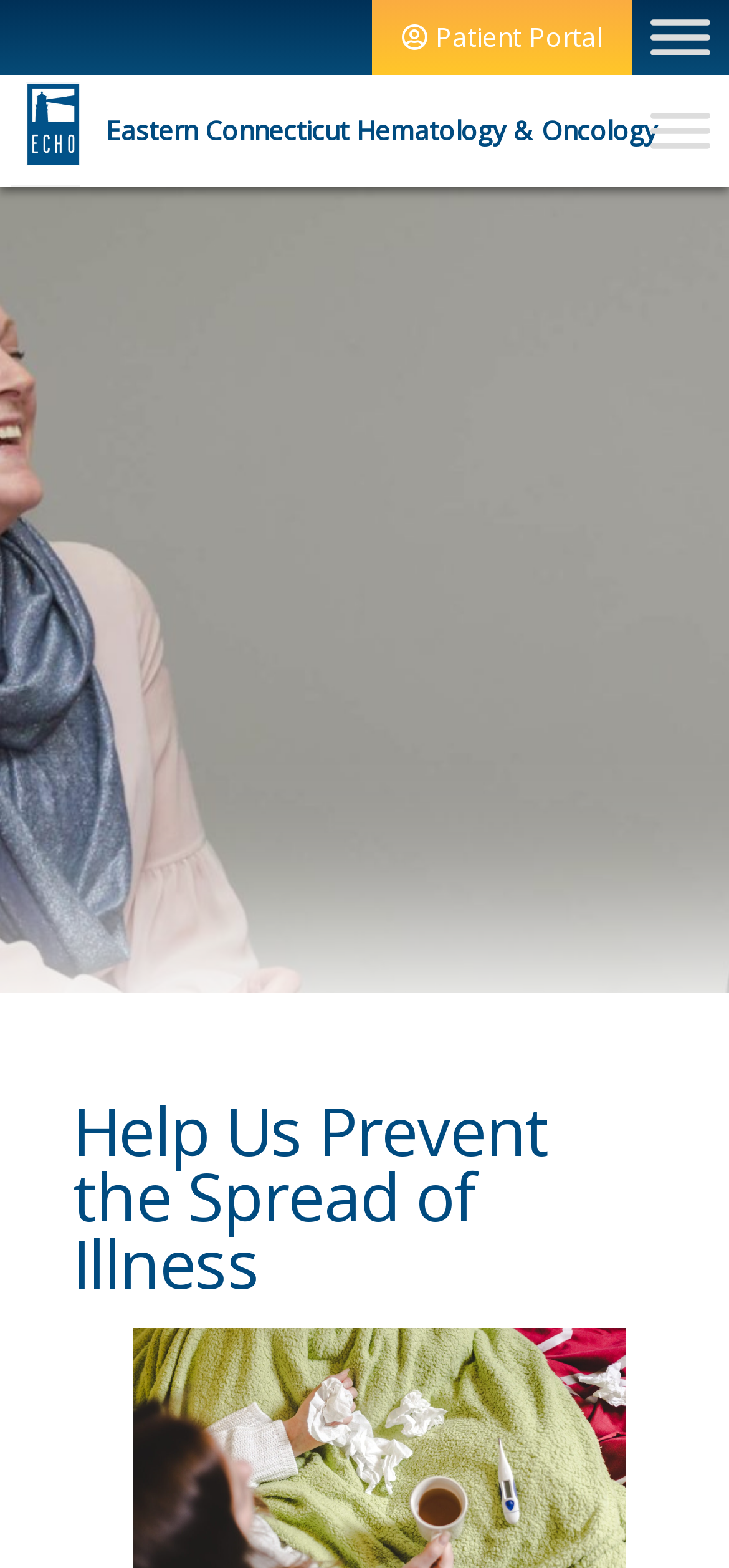What is the purpose of the webpage?
Look at the webpage screenshot and answer the question with a detailed explanation.

Based on the content of the webpage, it appears that the purpose is to prevent the spread of illness, as indicated by the heading 'Help Us Prevent the Spread of Illness' and the presence of a patient portal link.